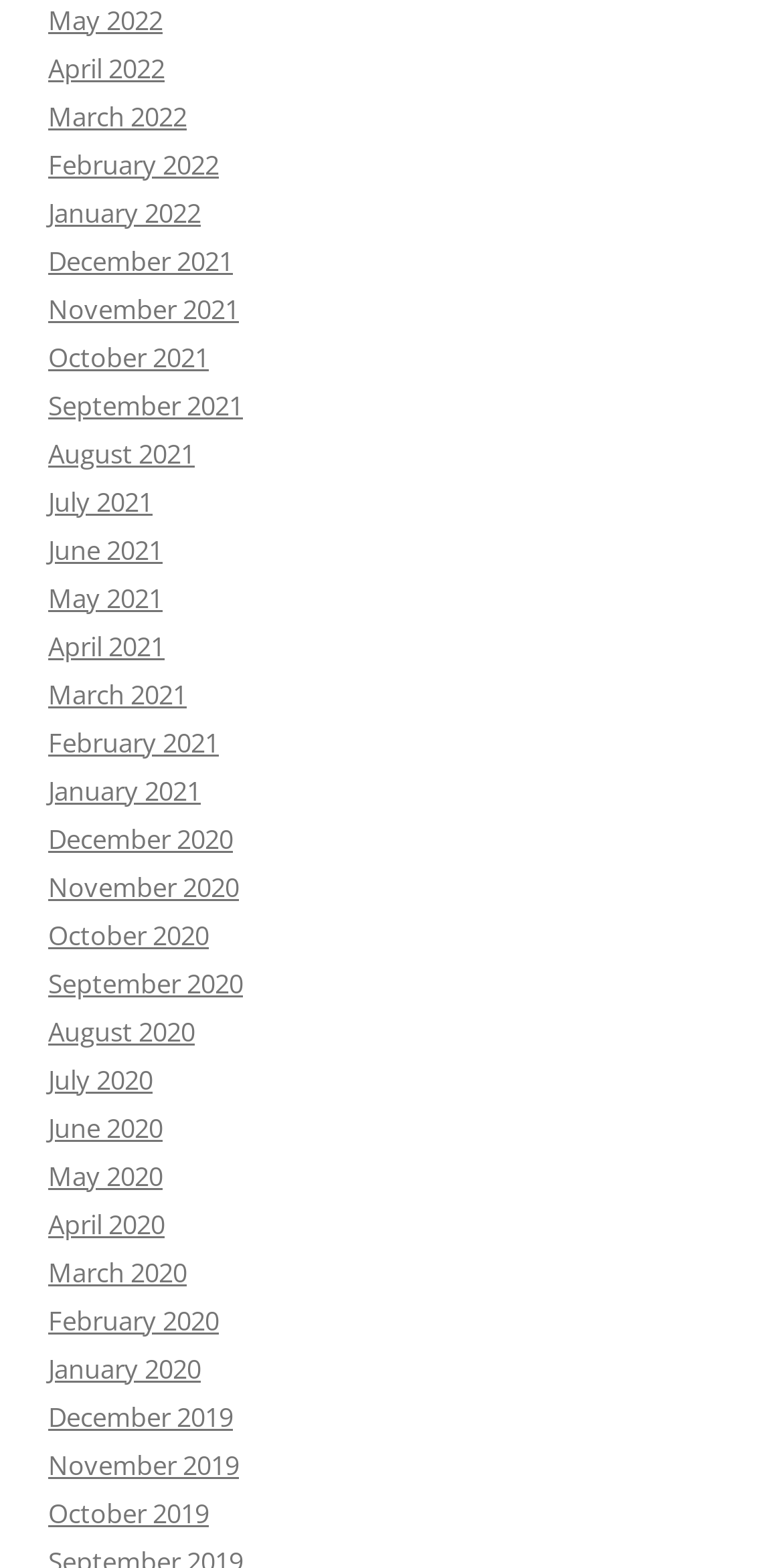Show me the bounding box coordinates of the clickable region to achieve the task as per the instruction: "View April 2021".

[0.062, 0.4, 0.21, 0.423]